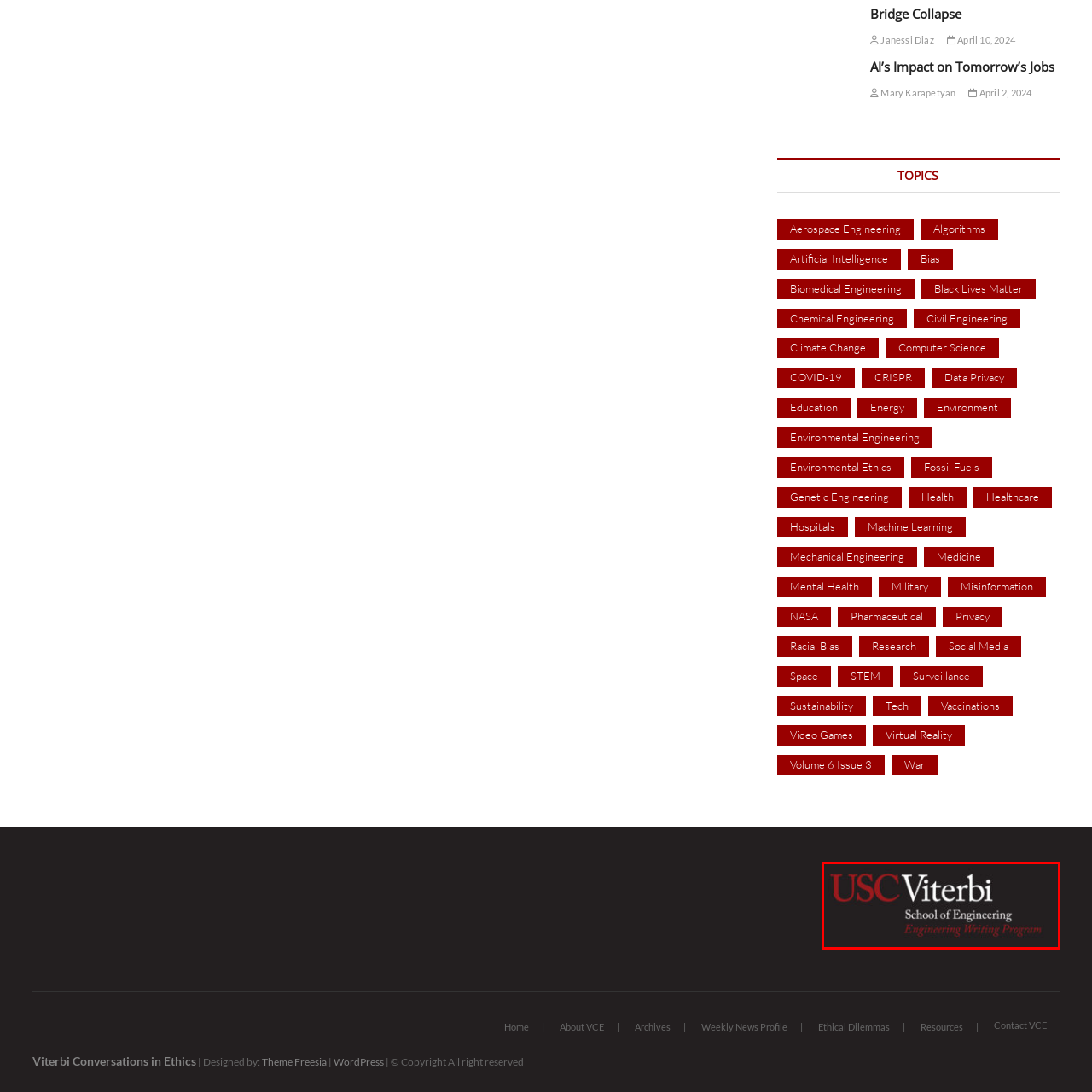Focus your attention on the picture enclosed within the red border and formulate a detailed answer to the question below, using the image as your primary reference: 
What program is showcased in white?

The phrase 'Engineering Writing Program' is showcased in white, reflecting the program's commitment to enhancing writing skills within the engineering discipline.